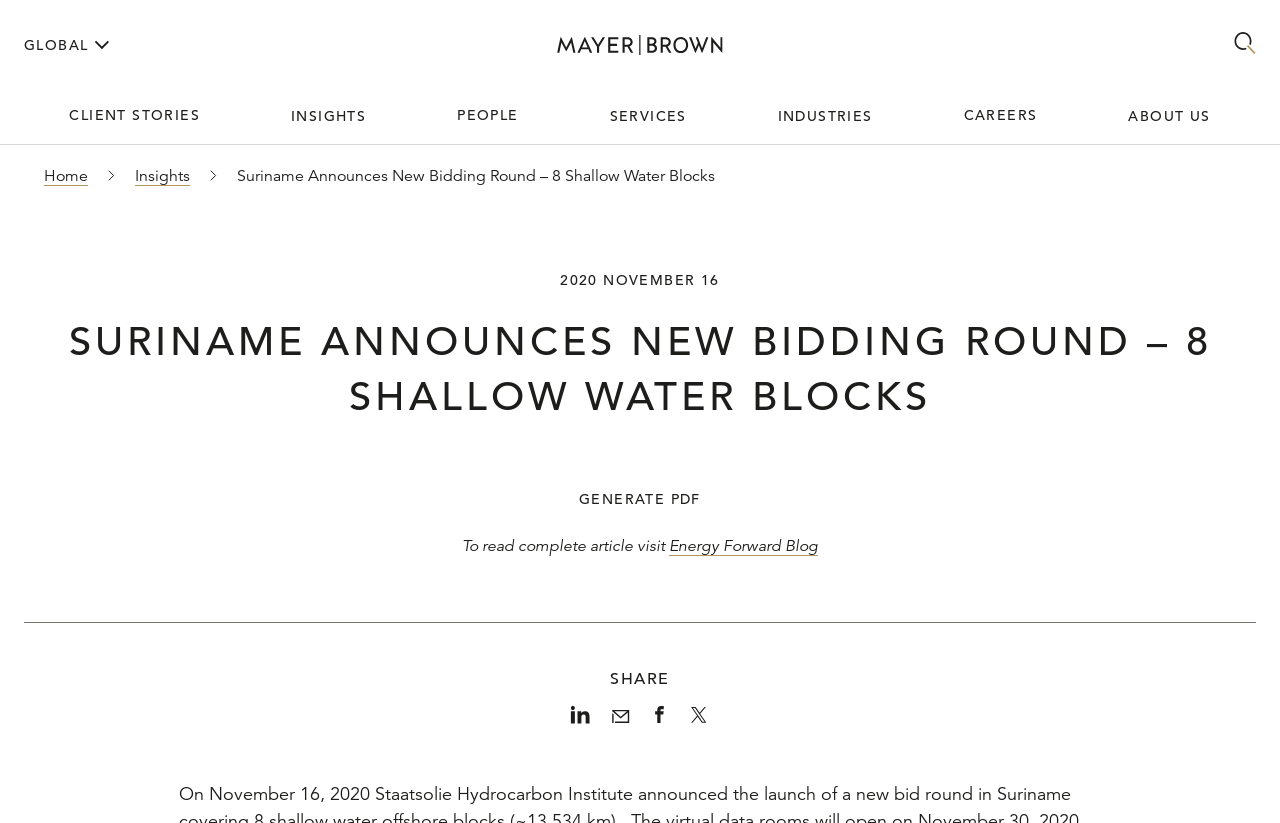Look at the image and write a detailed answer to the question: 
What is the name of the law firm?

I determined the answer by looking at the top navigation bar, where I found the link 'Mayer Brown Home', which suggests that the law firm's name is Mayer Brown.